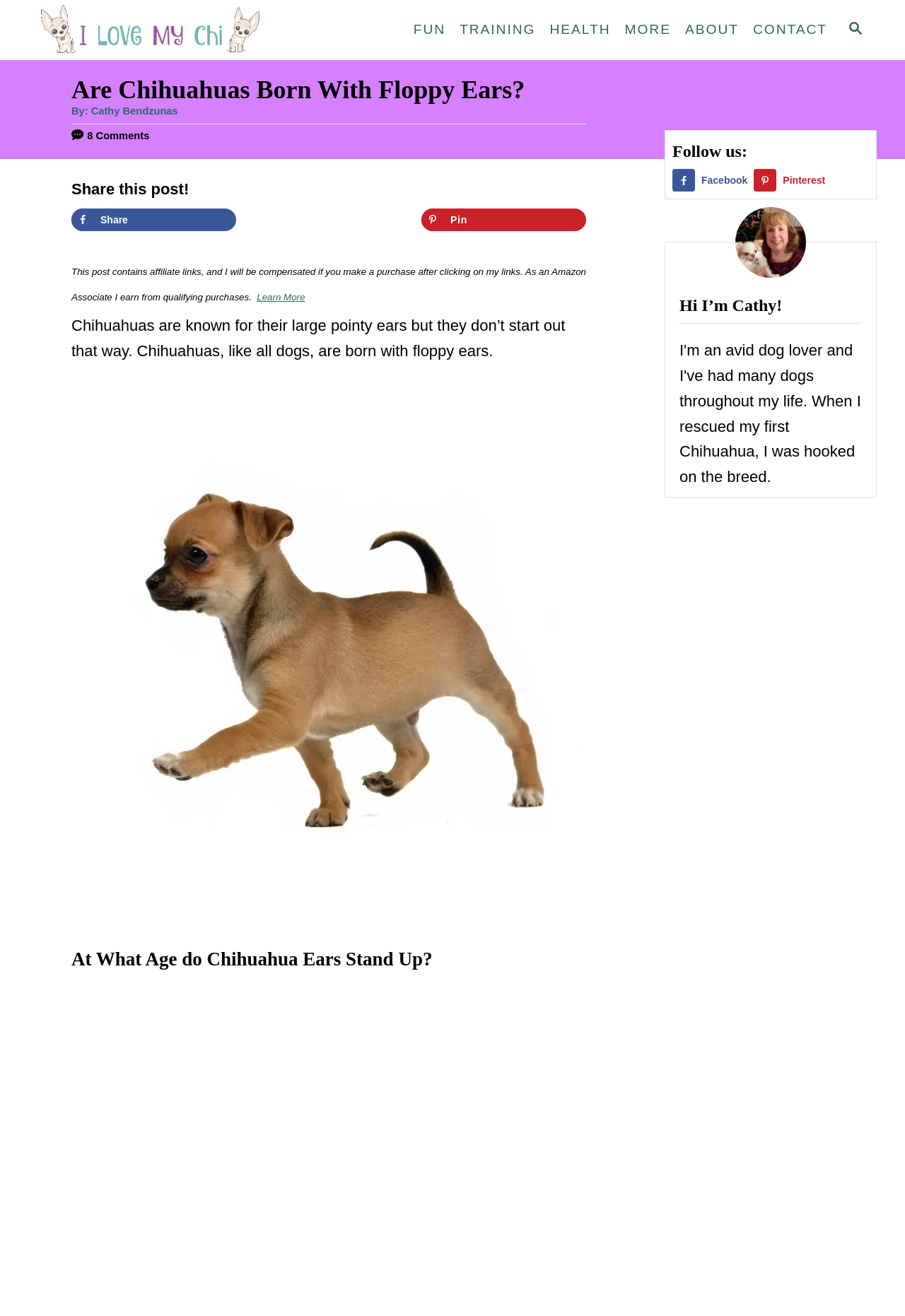What is the name of the website?
By examining the image, provide a one-word or phrase answer.

I Love My Chi